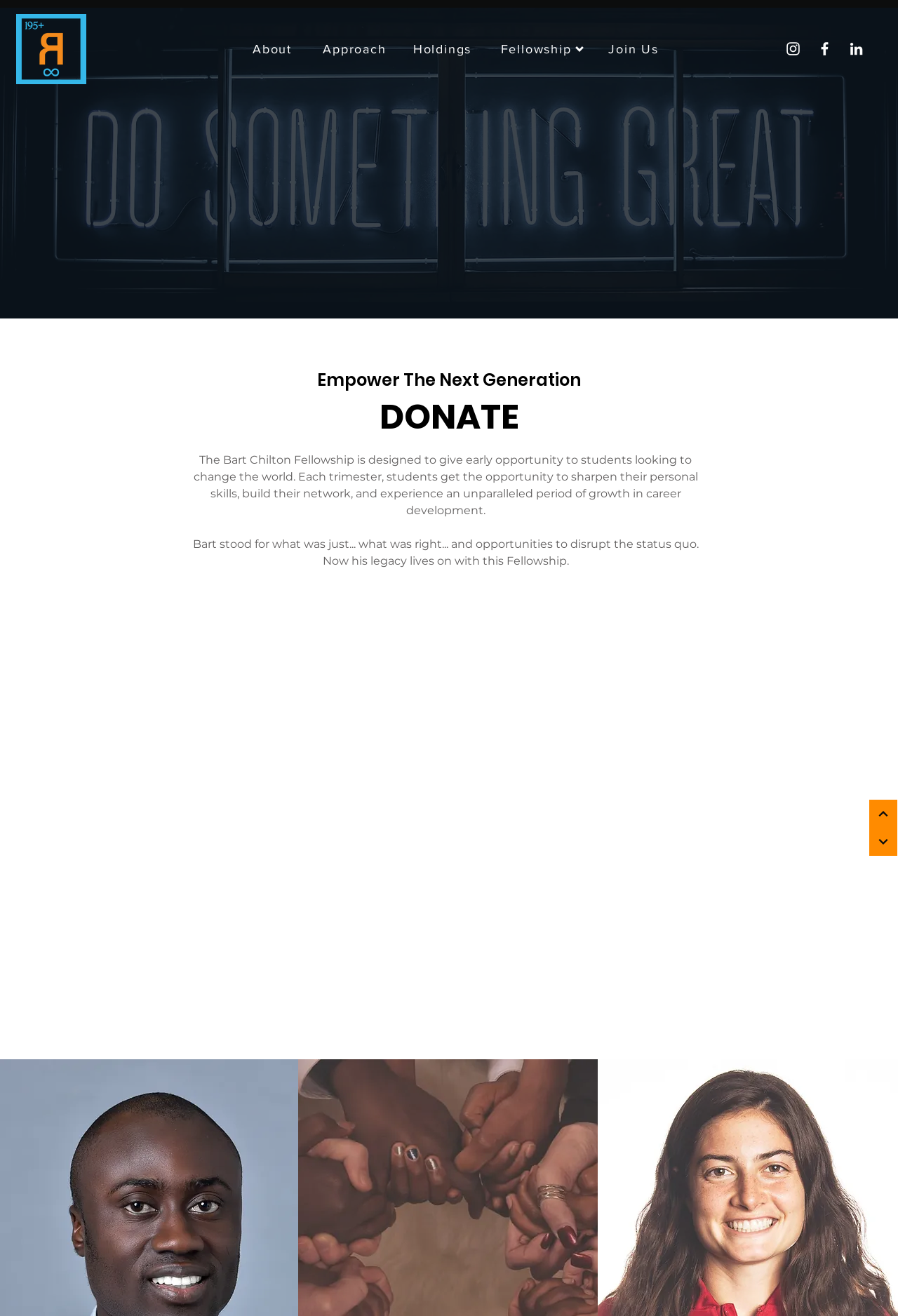Determine the coordinates of the bounding box for the clickable area needed to execute this instruction: "Follow on Instagram".

[0.874, 0.03, 0.893, 0.044]